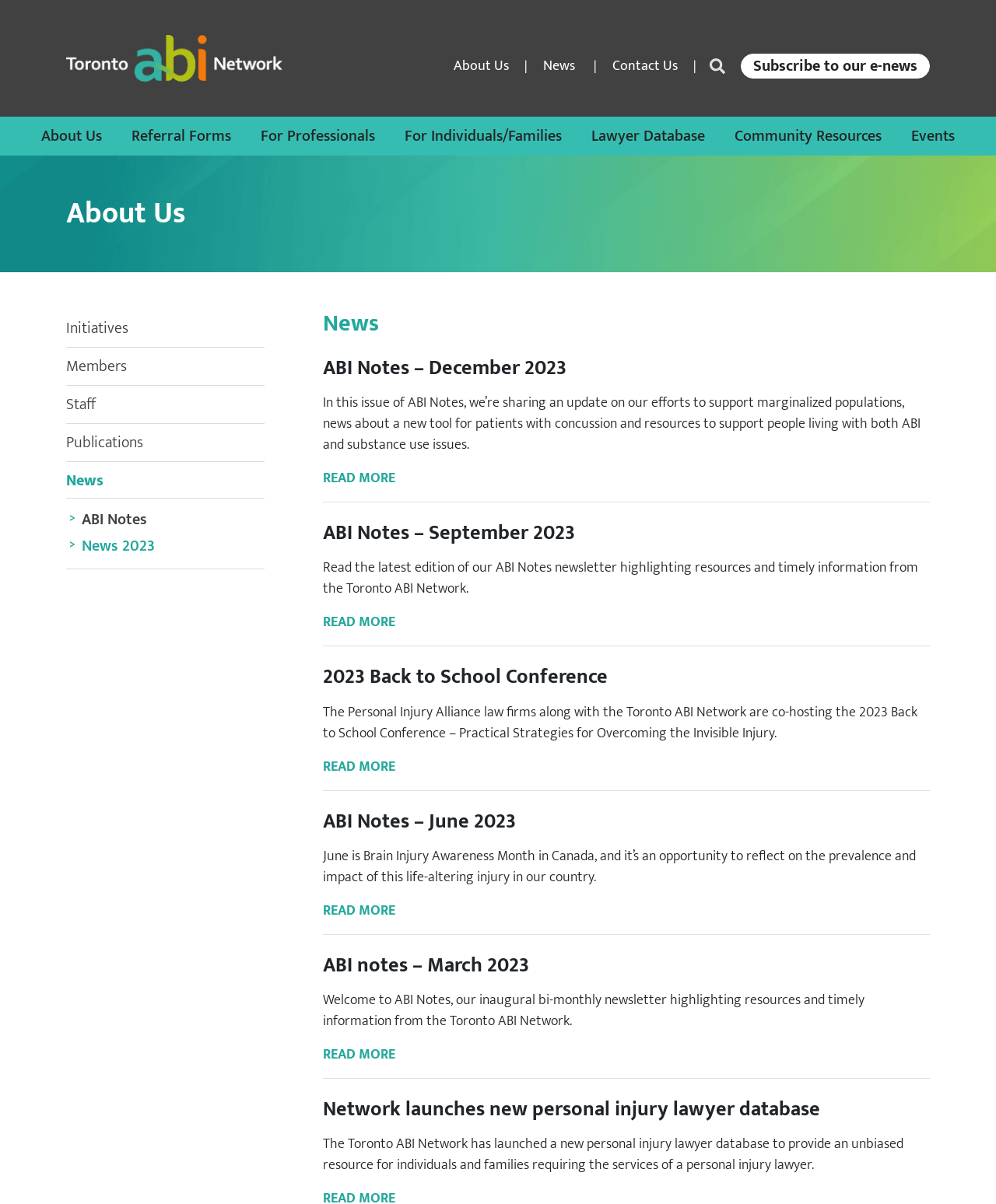Identify the bounding box coordinates of the area you need to click to perform the following instruction: "View Referral Forms".

[0.132, 0.102, 0.232, 0.124]